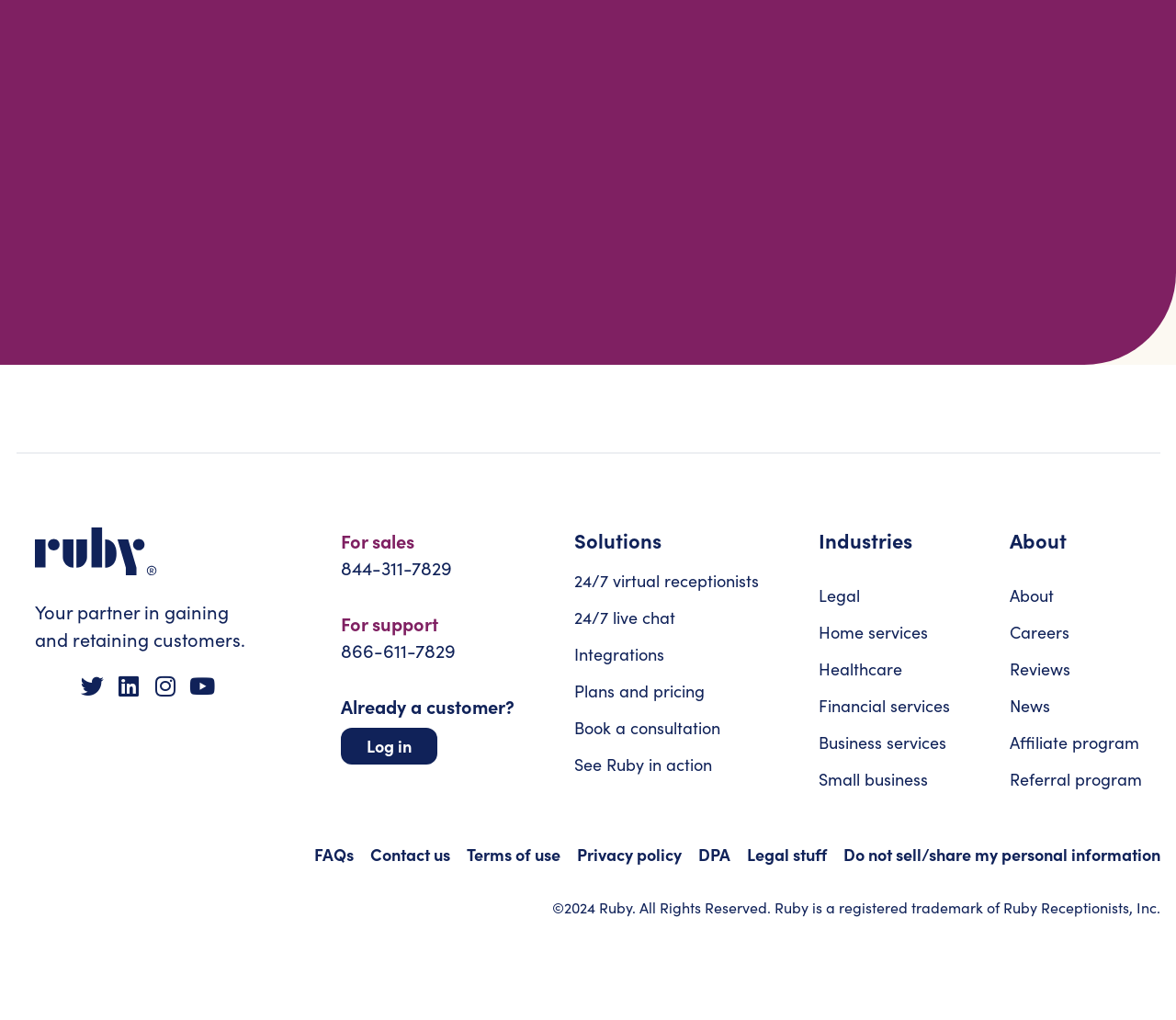Please determine the bounding box coordinates of the section I need to click to accomplish this instruction: "Log in".

[0.289, 0.713, 0.371, 0.749]